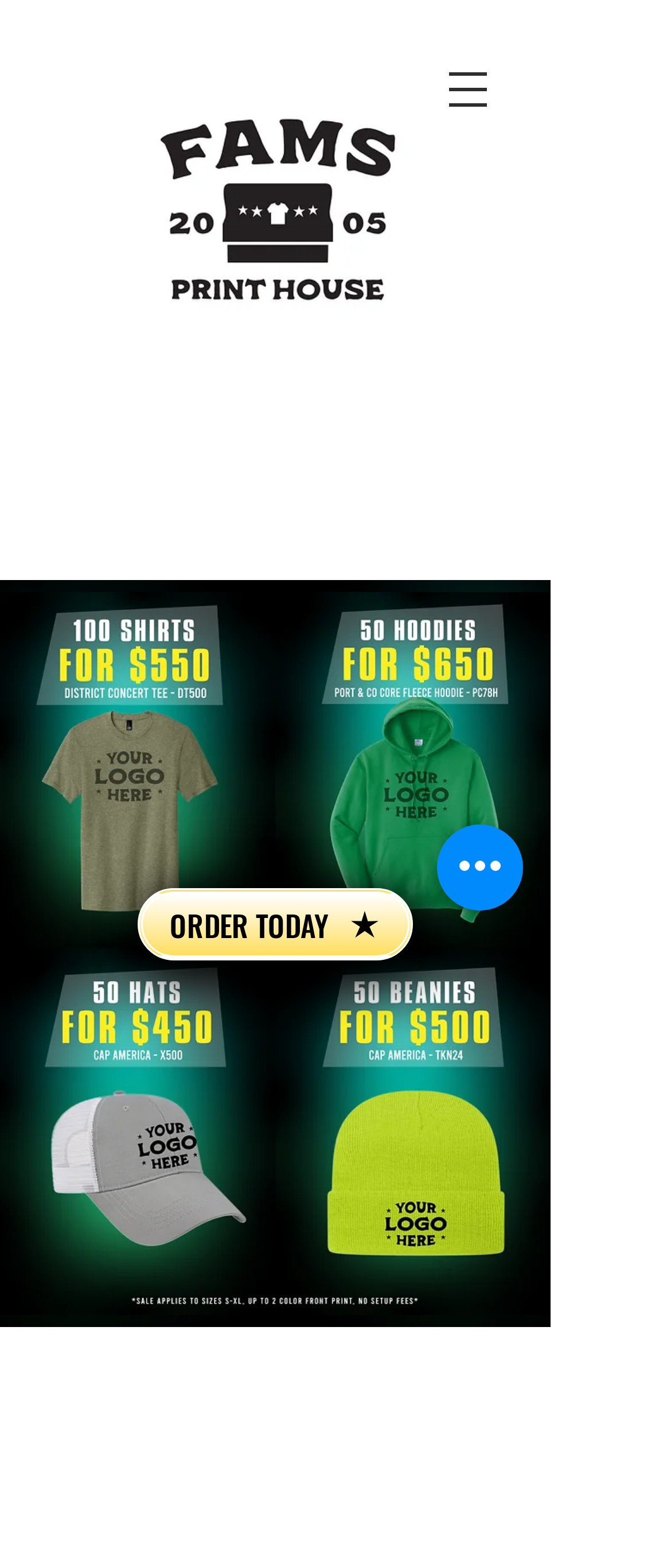Please identify the bounding box coordinates of where to click in order to follow the instruction: "Send an email to info@famsprinting.com".

[0.151, 0.328, 0.446, 0.344]